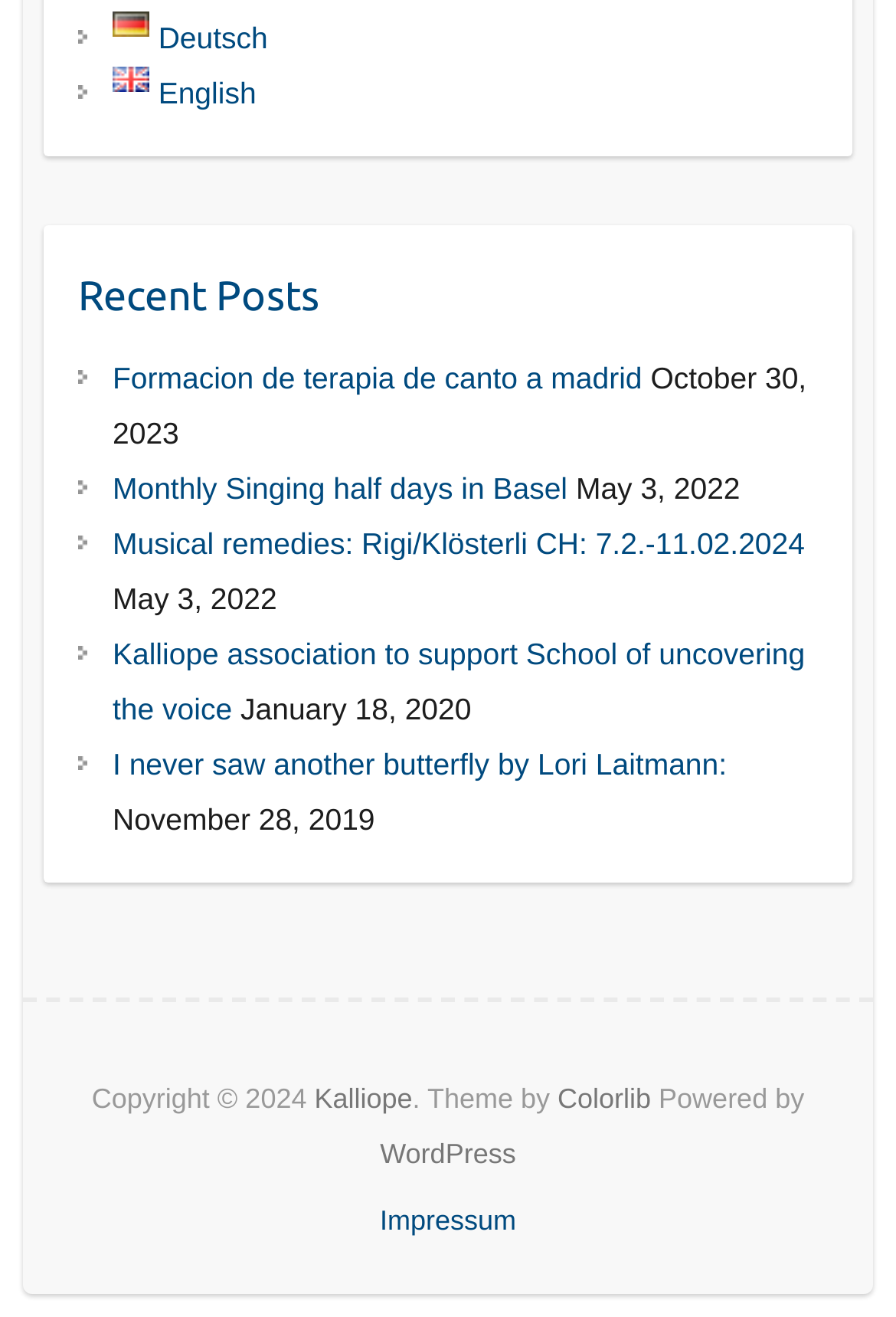Please identify the coordinates of the bounding box for the clickable region that will accomplish this instruction: "Read recent posts".

[0.087, 0.197, 0.913, 0.267]